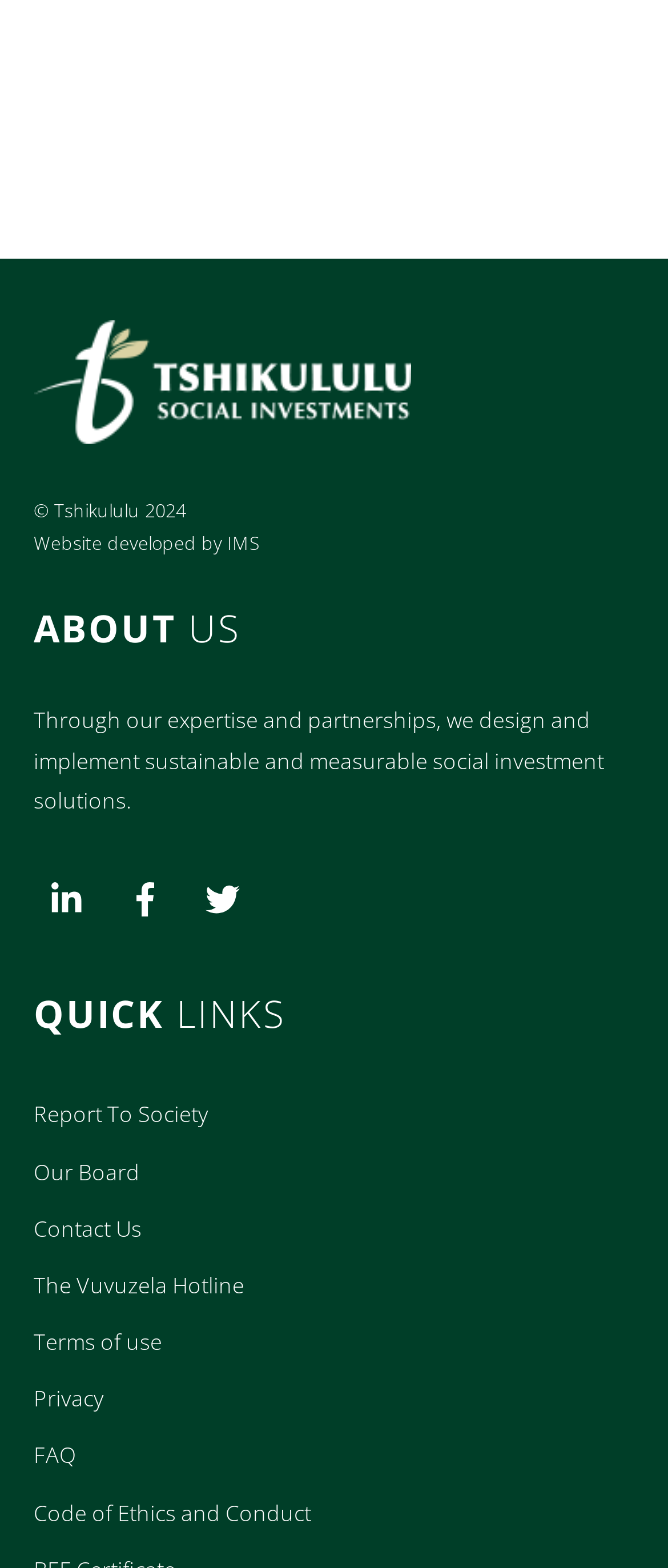Using the provided description Our Board, find the bounding box coordinates for the UI element. Provide the coordinates in (top-left x, top-left y, bottom-right x, bottom-right y) format, ensuring all values are between 0 and 1.

[0.05, 0.738, 0.209, 0.757]